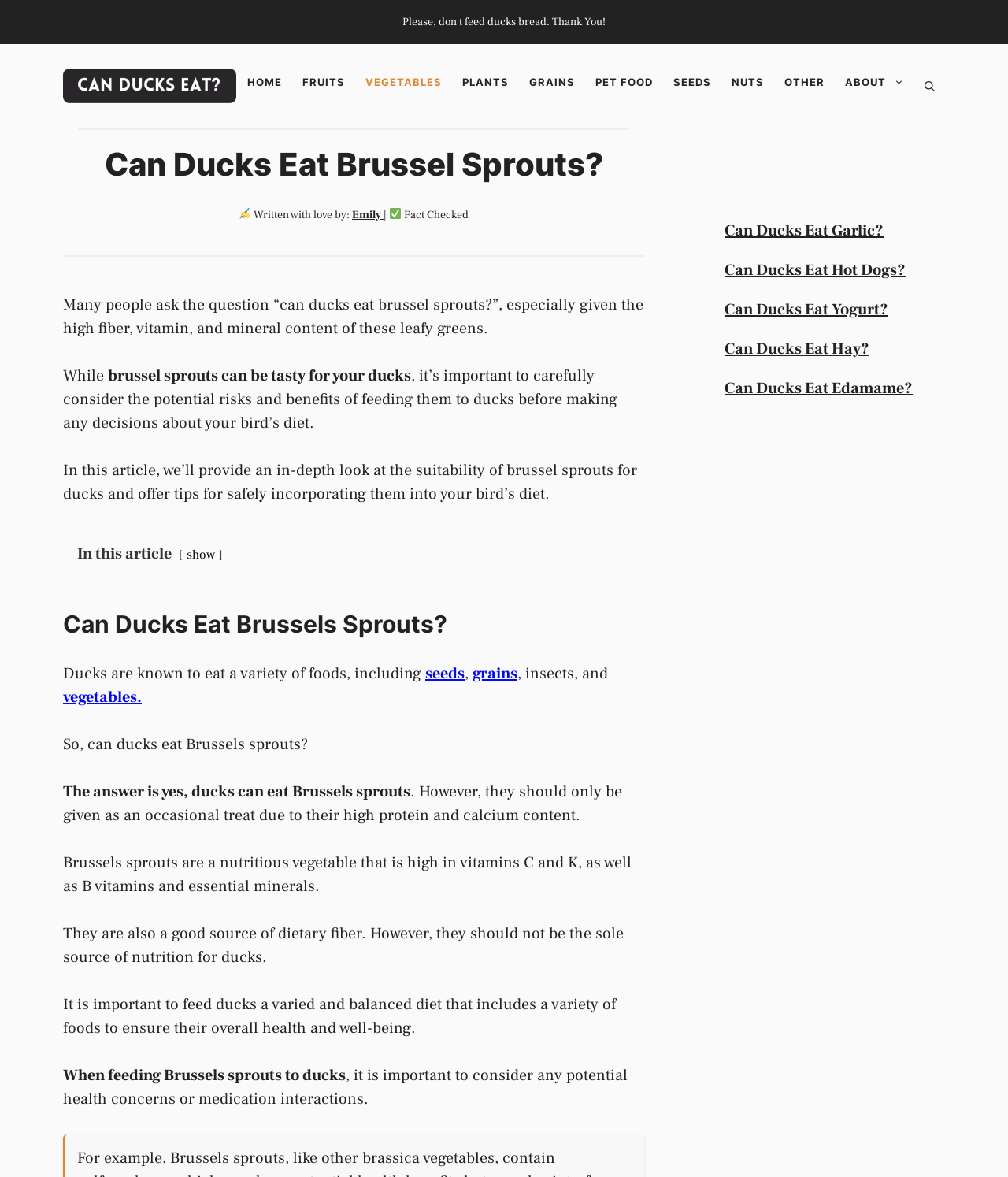What is the purpose of feeding Brussels sprouts to ducks?
Could you give a comprehensive explanation in response to this question?

According to the article, Brussels sprouts should only be given to ducks as an occasional treat due to their high protein and calcium content, and not as a sole source of nutrition.